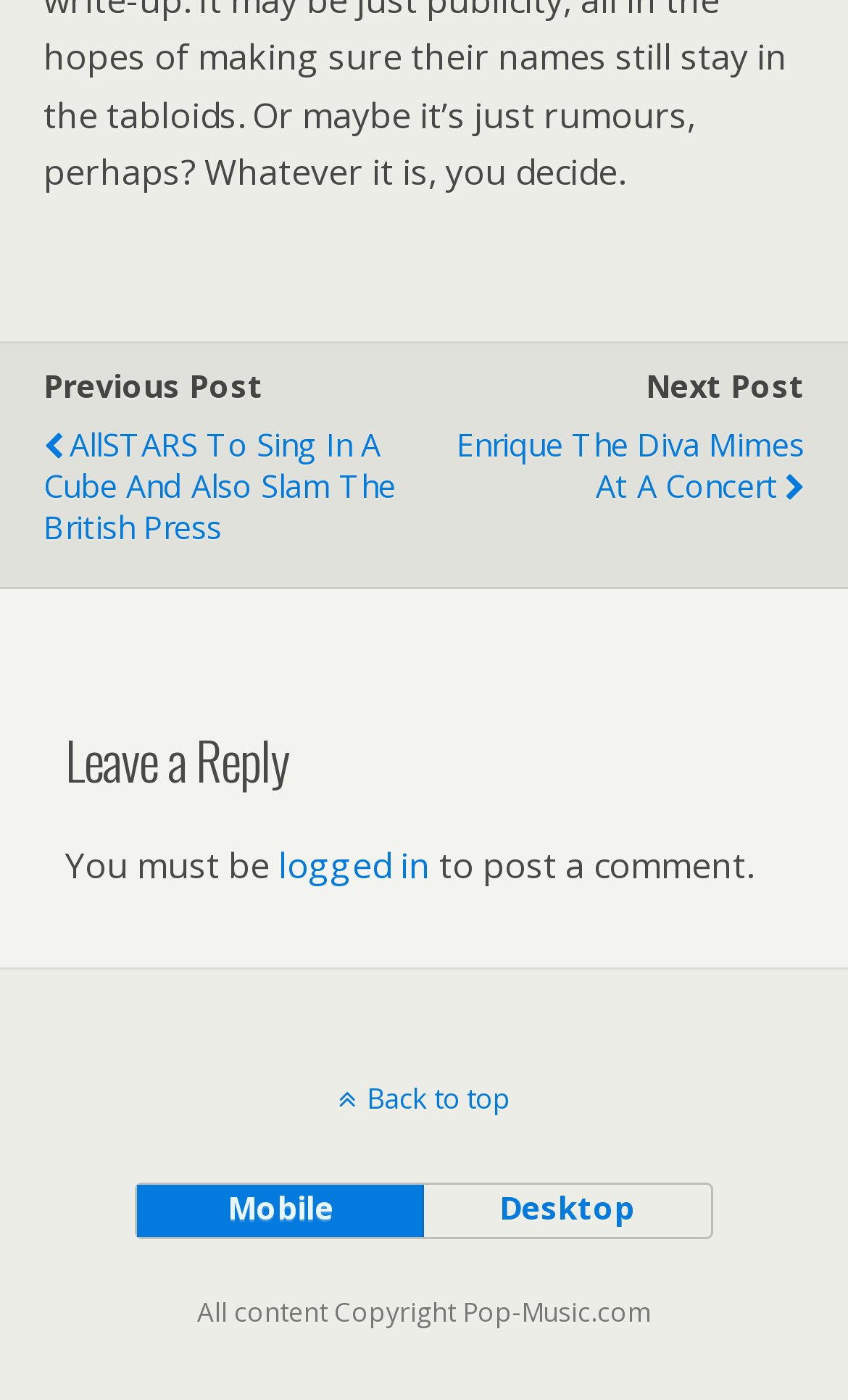Given the description desktop, predict the bounding box coordinates of the UI element. Ensure the coordinates are in the format (top-left x, top-left y, bottom-right x, bottom-right y) and all values are between 0 and 1.

[0.497, 0.846, 0.837, 0.884]